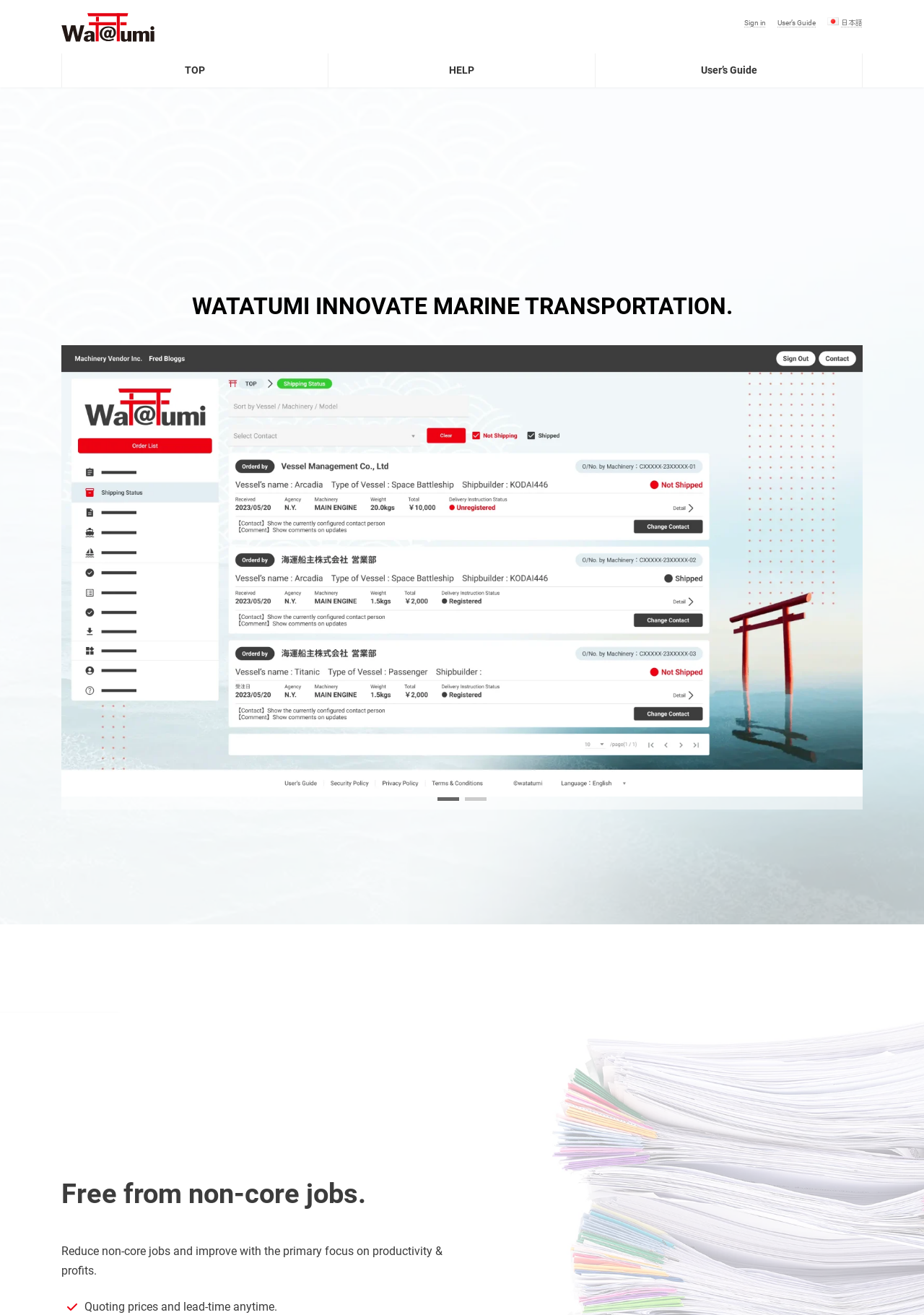Respond concisely with one word or phrase to the following query:
What is the purpose of the buttons at the bottom?

Navigate slides